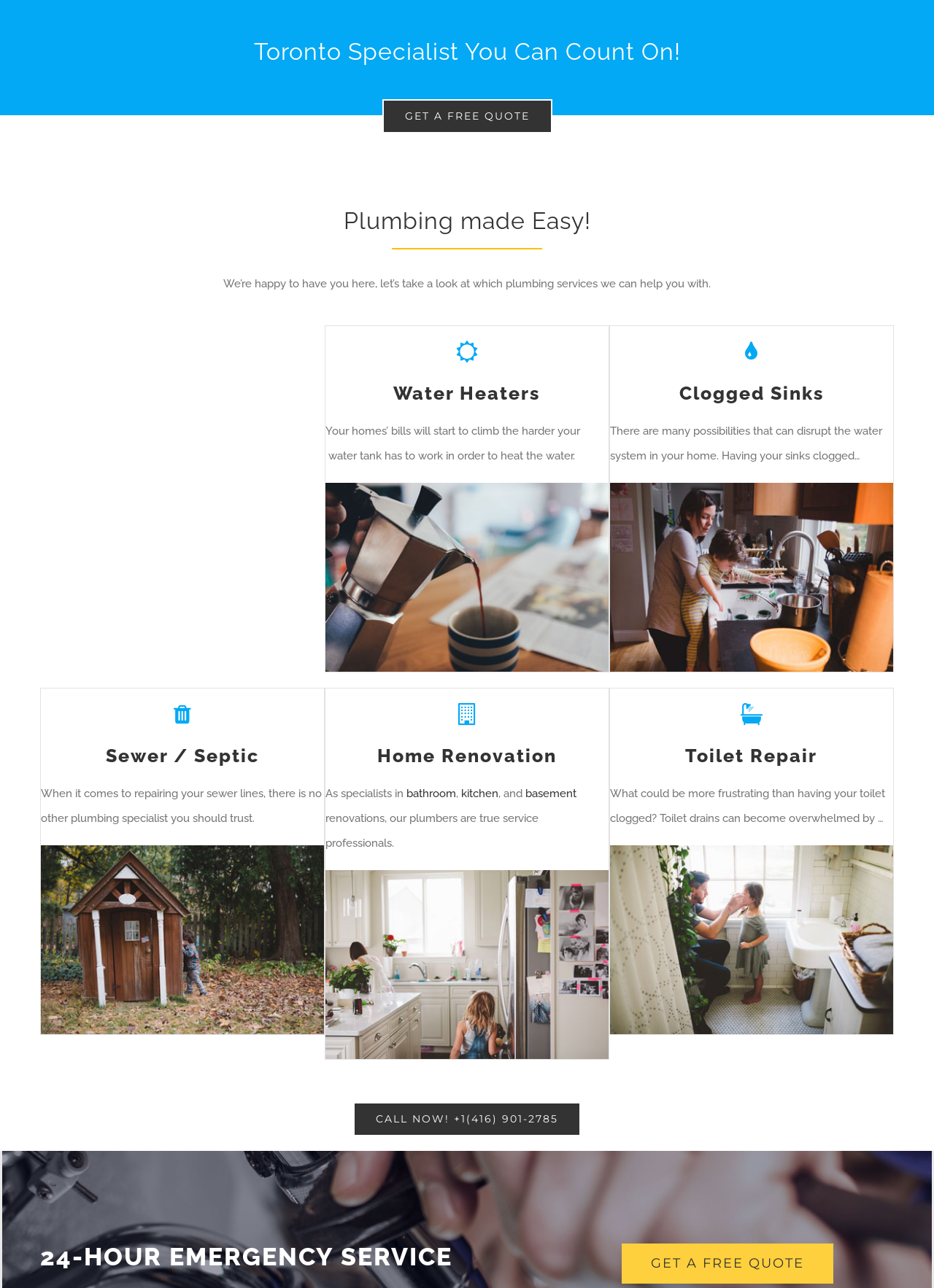Answer the following query with a single word or phrase:
What is the name of the plumbing service?

Capital Plumbing